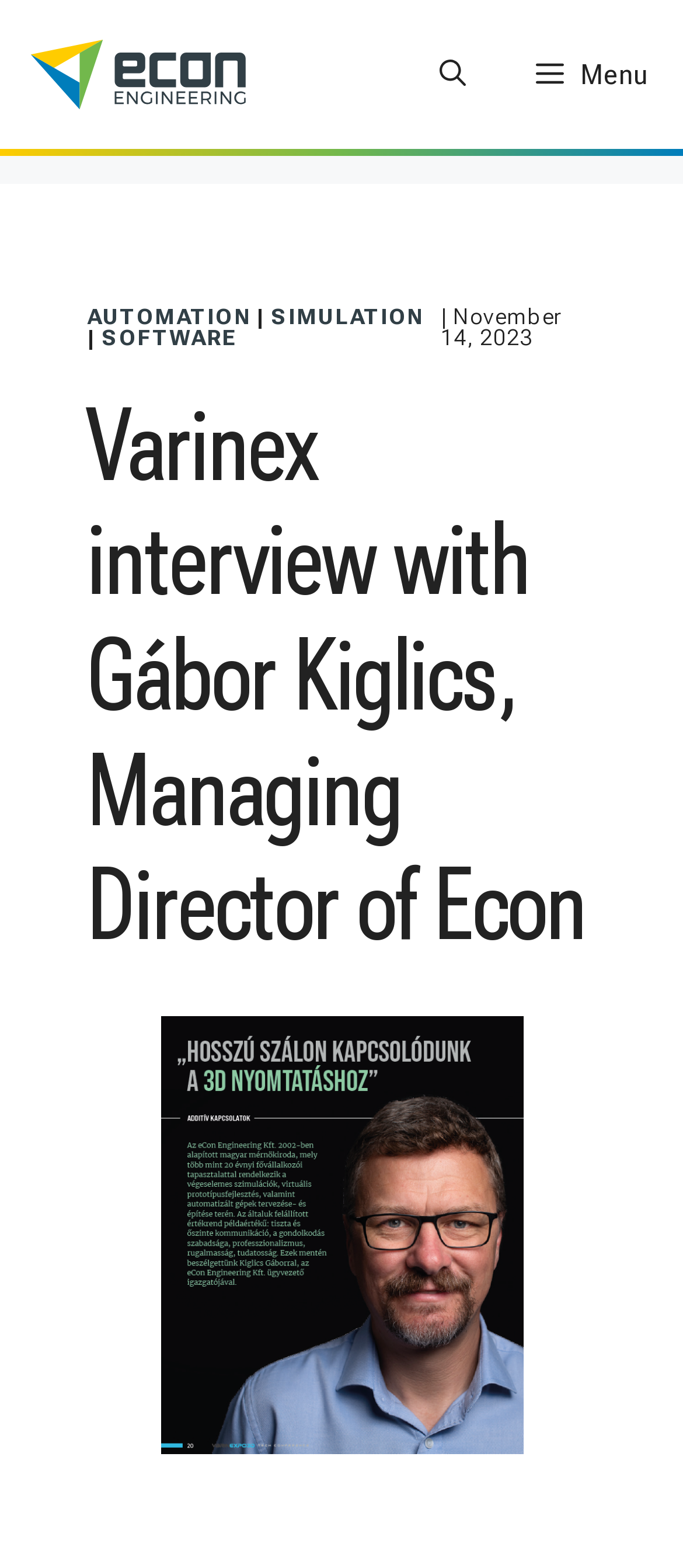Bounding box coordinates are given in the format (top-left x, top-left y, bottom-right x, bottom-right y). All values should be floating point numbers between 0 and 1. Provide the bounding box coordinate for the UI element described as: title="Econ Engineering"

[0.026, 0.006, 0.378, 0.089]